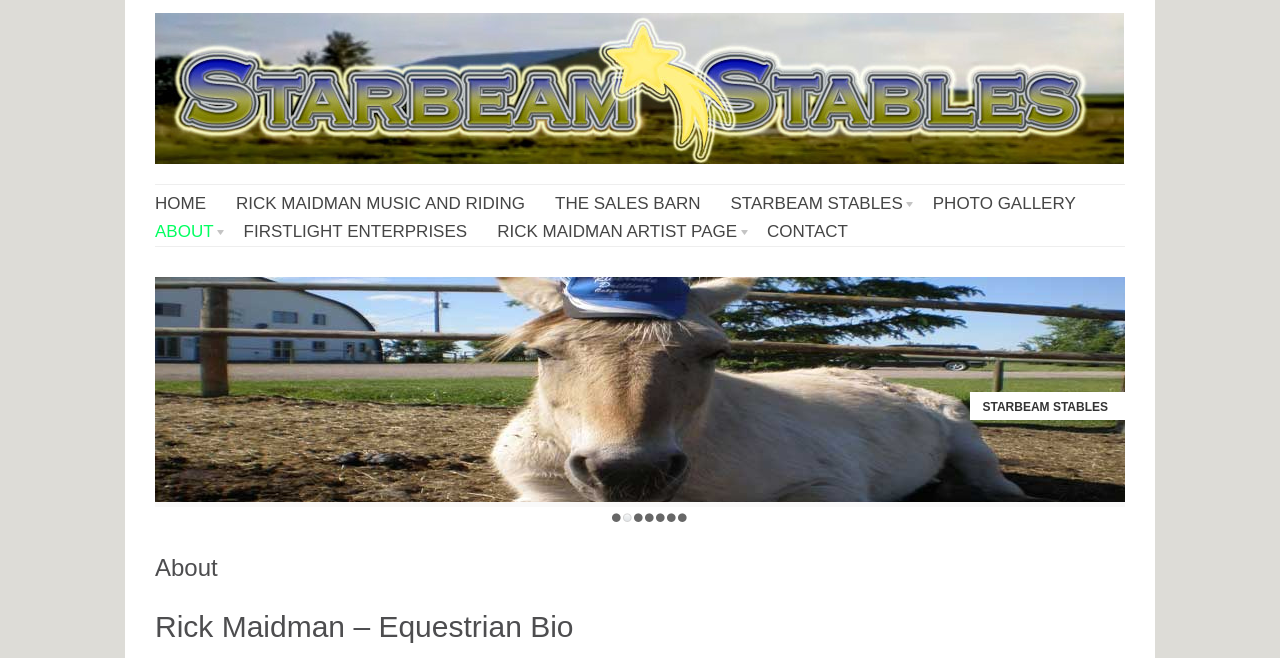Illustrate the webpage thoroughly, mentioning all important details.

The webpage is about StarBeam Ltd. and its related entities. At the top, there is a logo image of StarBeam Ltd. accompanied by a link with the same name. Below the logo, there is a navigation menu with 7 links: HOME, RICK MAIDMAN MUSIC AND RIDING, THE SALES BARN, STARBEAM STABLES », PHOTO GALLERY, ABOUT », and FIRSTLIGHT ENTERPRISES. These links are aligned horizontally and take up the majority of the top section of the page.

Below the navigation menu, there is another set of links, including RICK MAIDMAN ARTIST PAGE », CONTACT, STARBEAM STABLES, and RICK MAIDMAN MUSIC AND RIDING. These links are also aligned horizontally and are positioned below the previous set of links.

Further down the page, there are 7 numbered links, from 1 to 7, aligned horizontally and positioned near the bottom of the page.

The main content of the page is divided into two sections. The first section has a heading "About" and the second section has a heading "Rick Maidman – Equestrian Bio". The "About" section is positioned above the "Rick Maidman – Equestrian Bio" section.